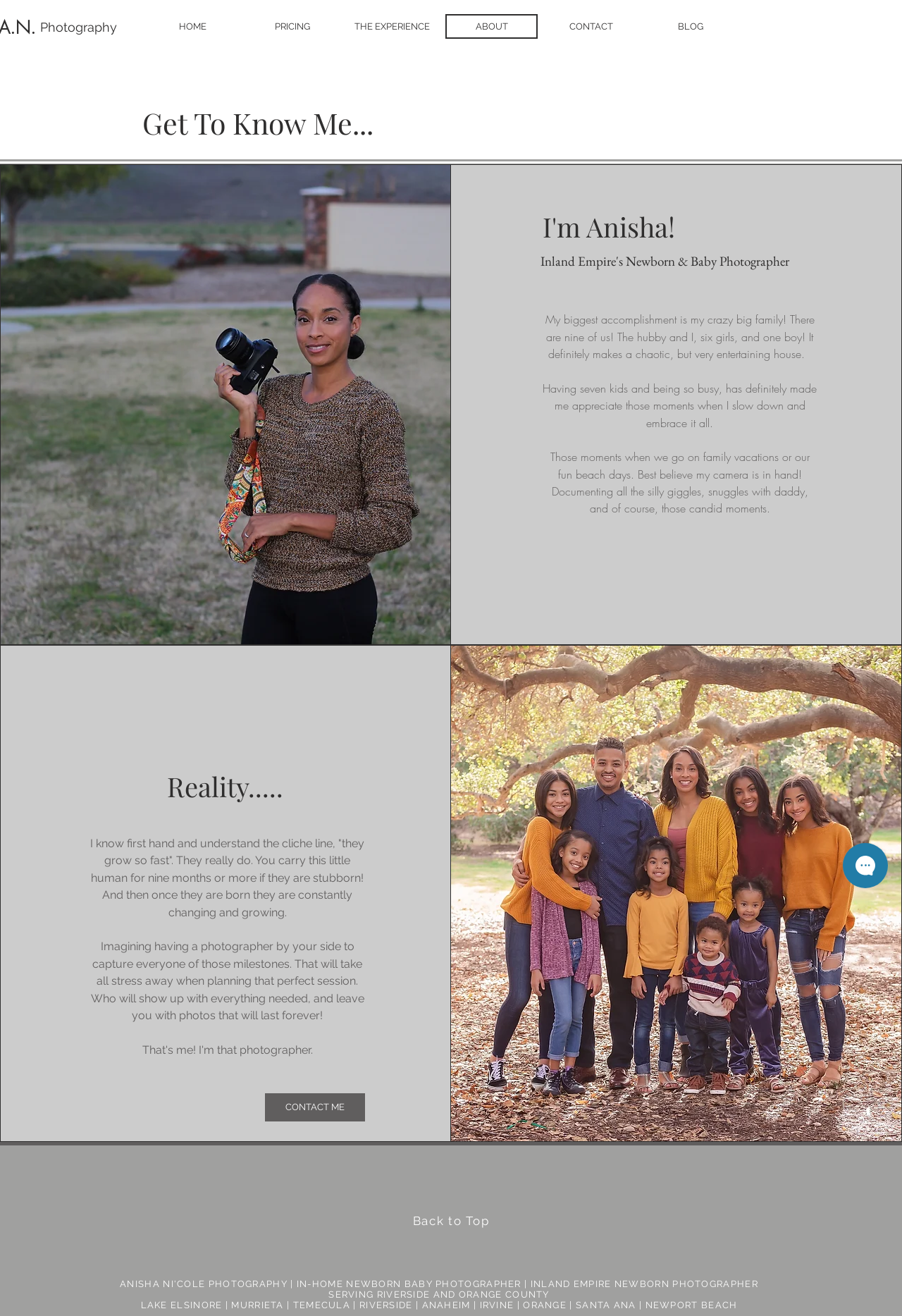Please determine the bounding box coordinates of the element's region to click in order to carry out the following instruction: "Learn more about the photographer on the 'ABOUT' page". The coordinates should be four float numbers between 0 and 1, i.e., [left, top, right, bottom].

[0.494, 0.011, 0.596, 0.029]